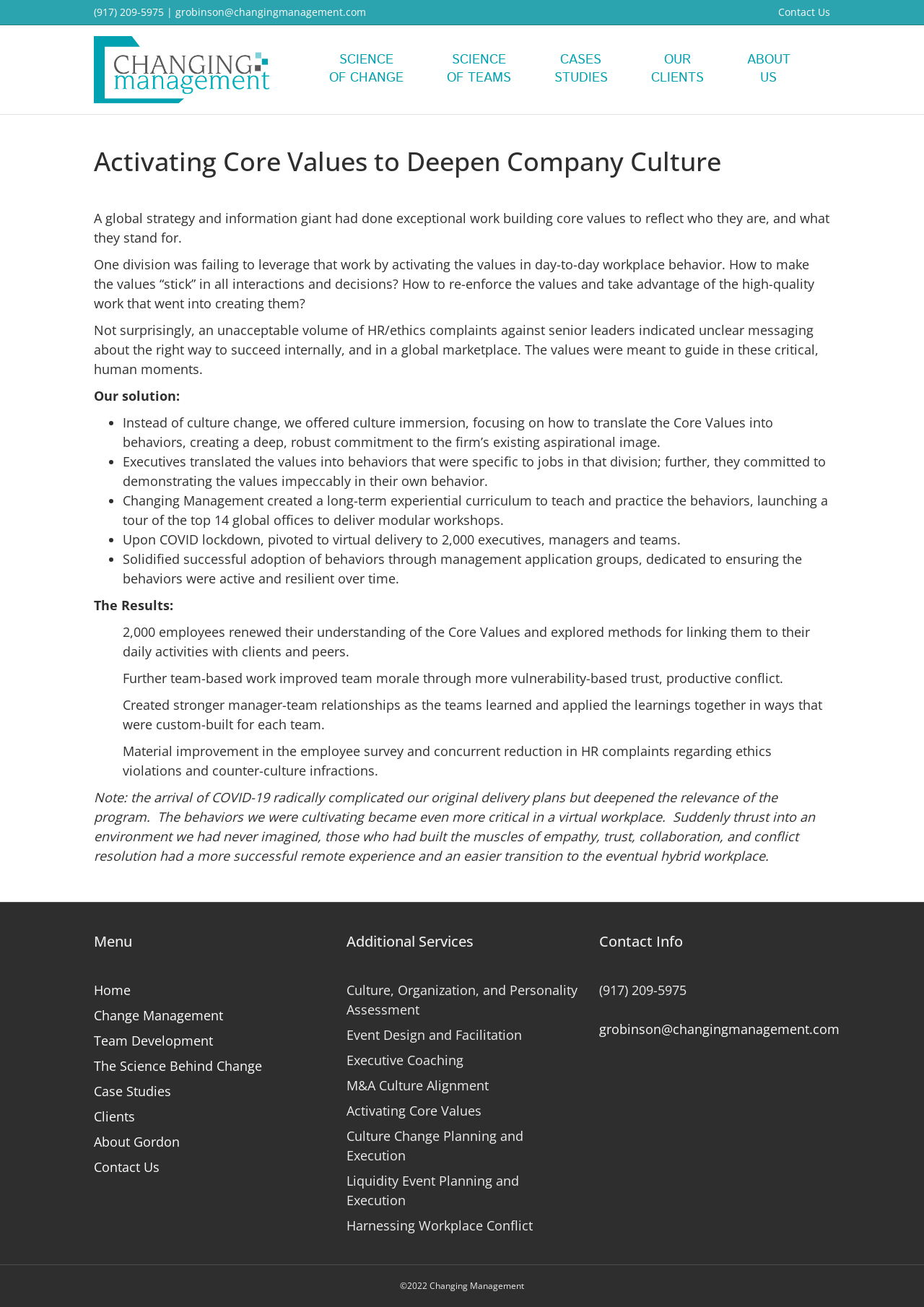Based on the image, please respond to the question with as much detail as possible:
How many employees participated in the program?

The number of employees who participated in the program can be found in the 'Results' section, which states that 2,000 employees renewed their understanding of the Core Values and explored methods for linking them to their daily activities with clients and peers.